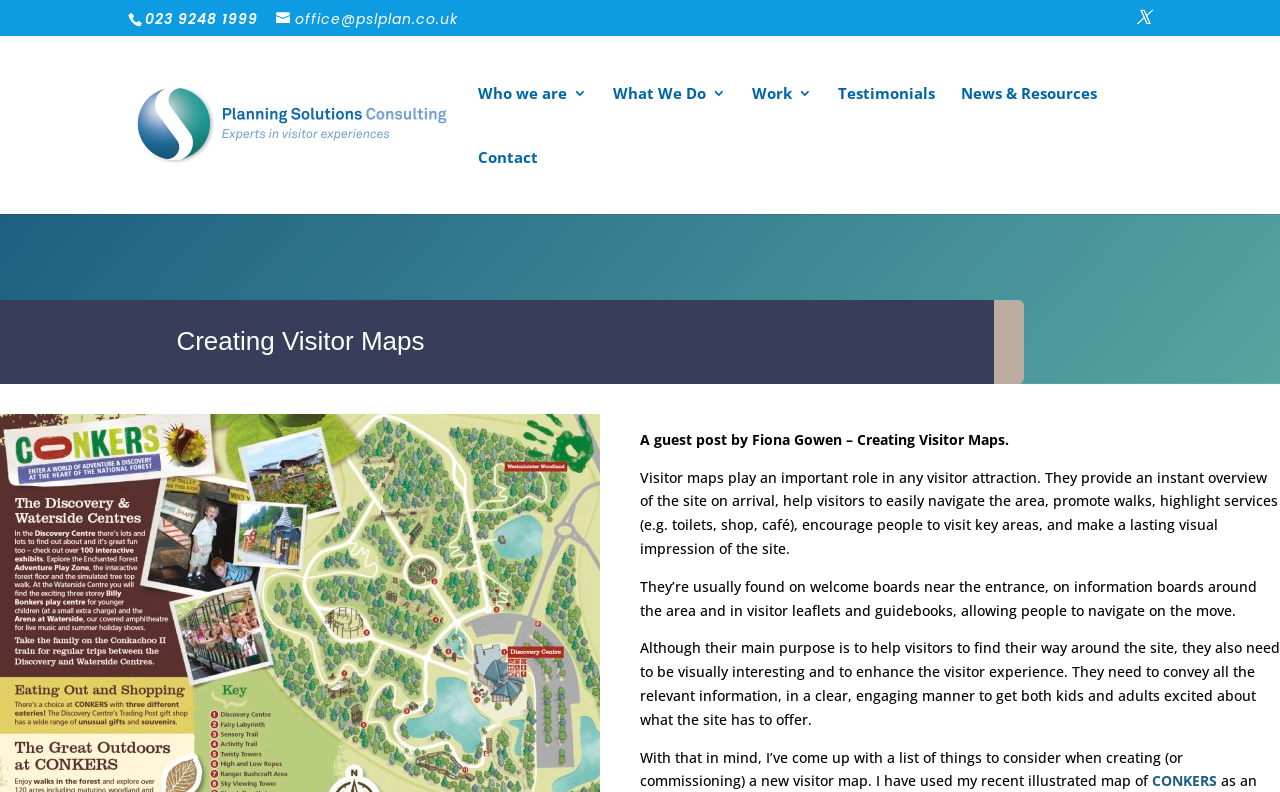Identify the coordinates of the bounding box for the element that must be clicked to accomplish the instruction: "visit the Who we are page".

[0.373, 0.109, 0.459, 0.189]